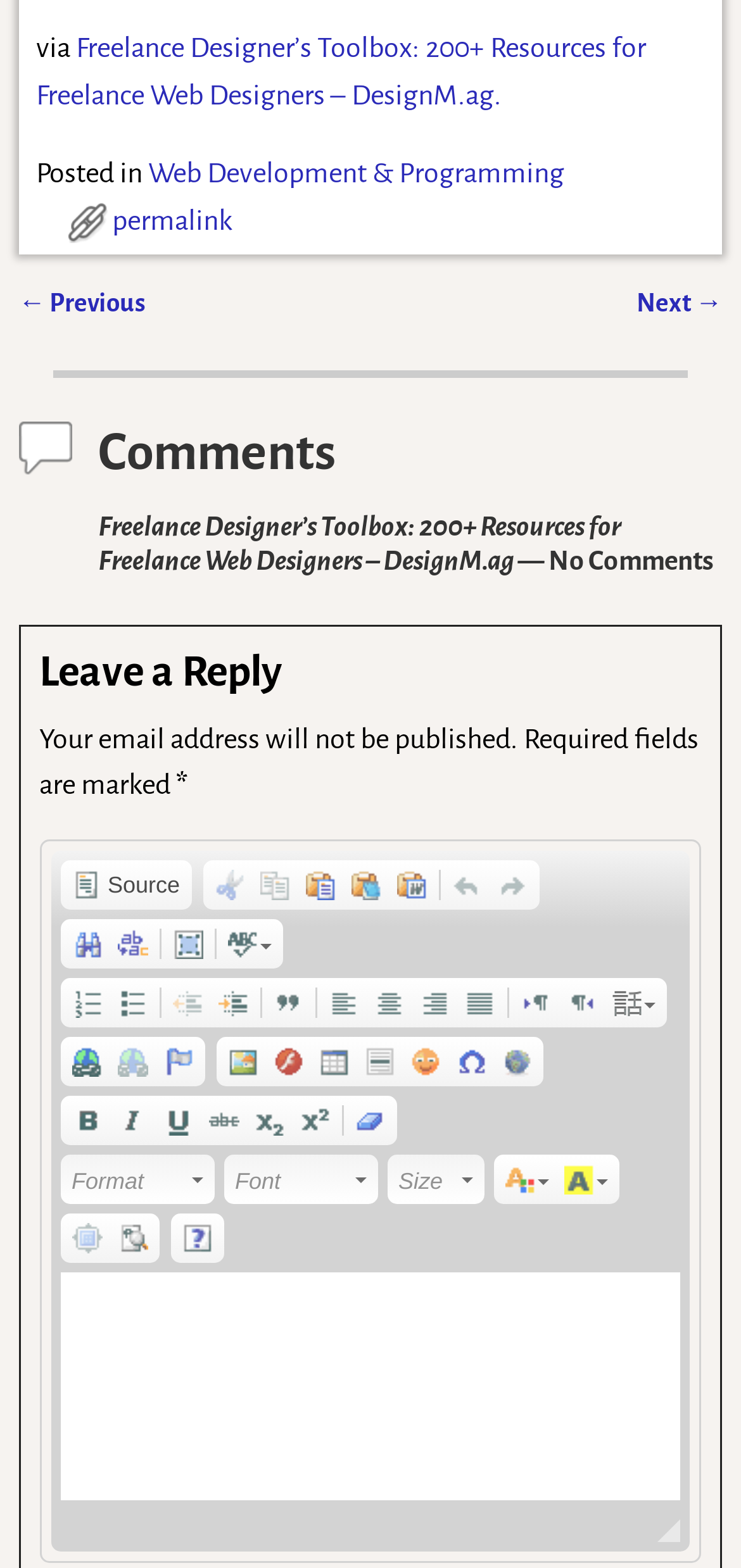Look at the image and give a detailed response to the following question: What is the title of the article?

I found the title of the article by looking at the link element with the text 'Freelance Designer’s Toolbox: 200+ Resources for Freelance Web Designers – DesignM.ag' which is a child of the Root Element.